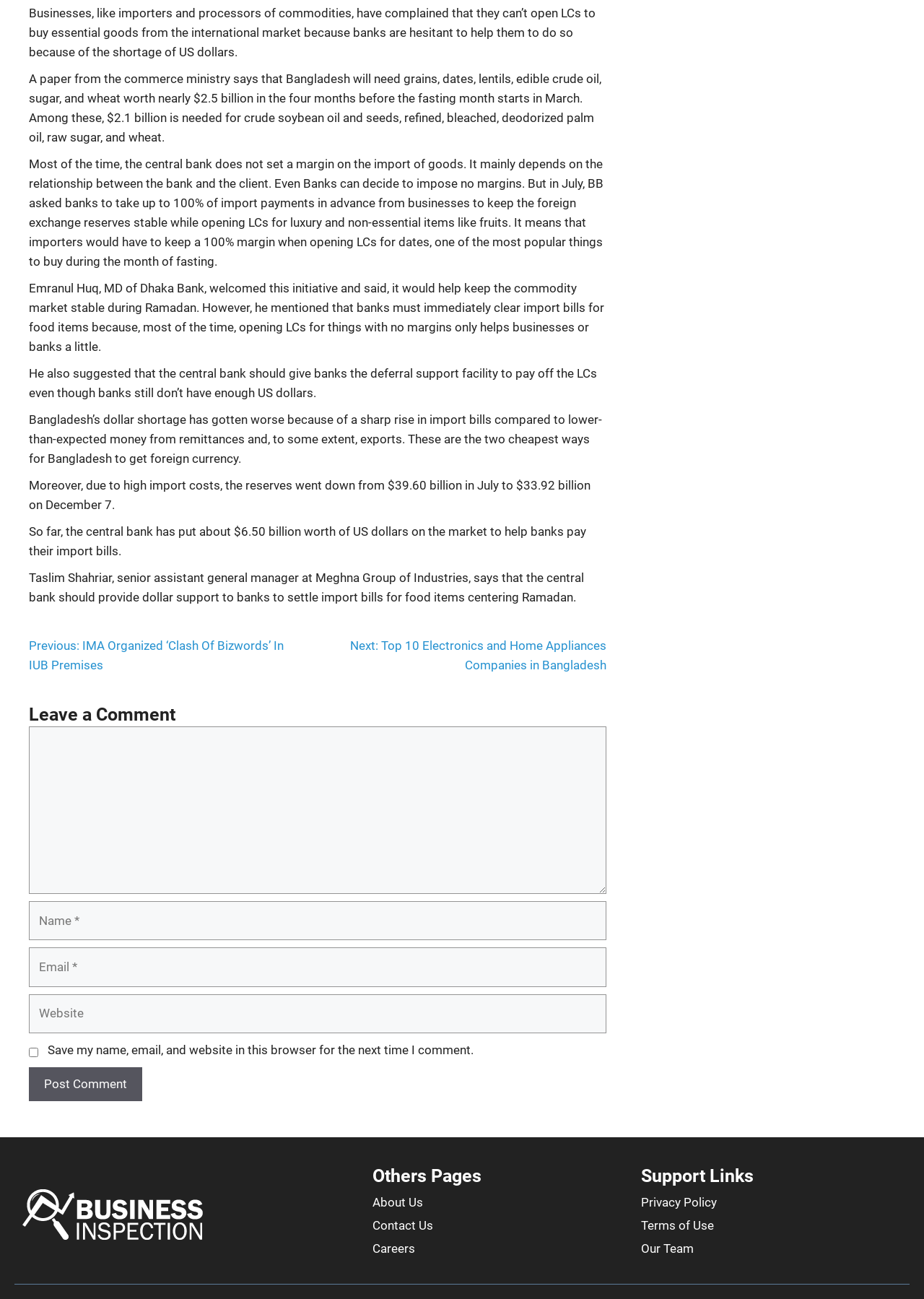Bounding box coordinates should be in the format (top-left x, top-left y, bottom-right x, bottom-right y) and all values should be floating point numbers between 0 and 1. Determine the bounding box coordinate for the UI element described as: Our Team

[0.694, 0.954, 0.751, 0.969]